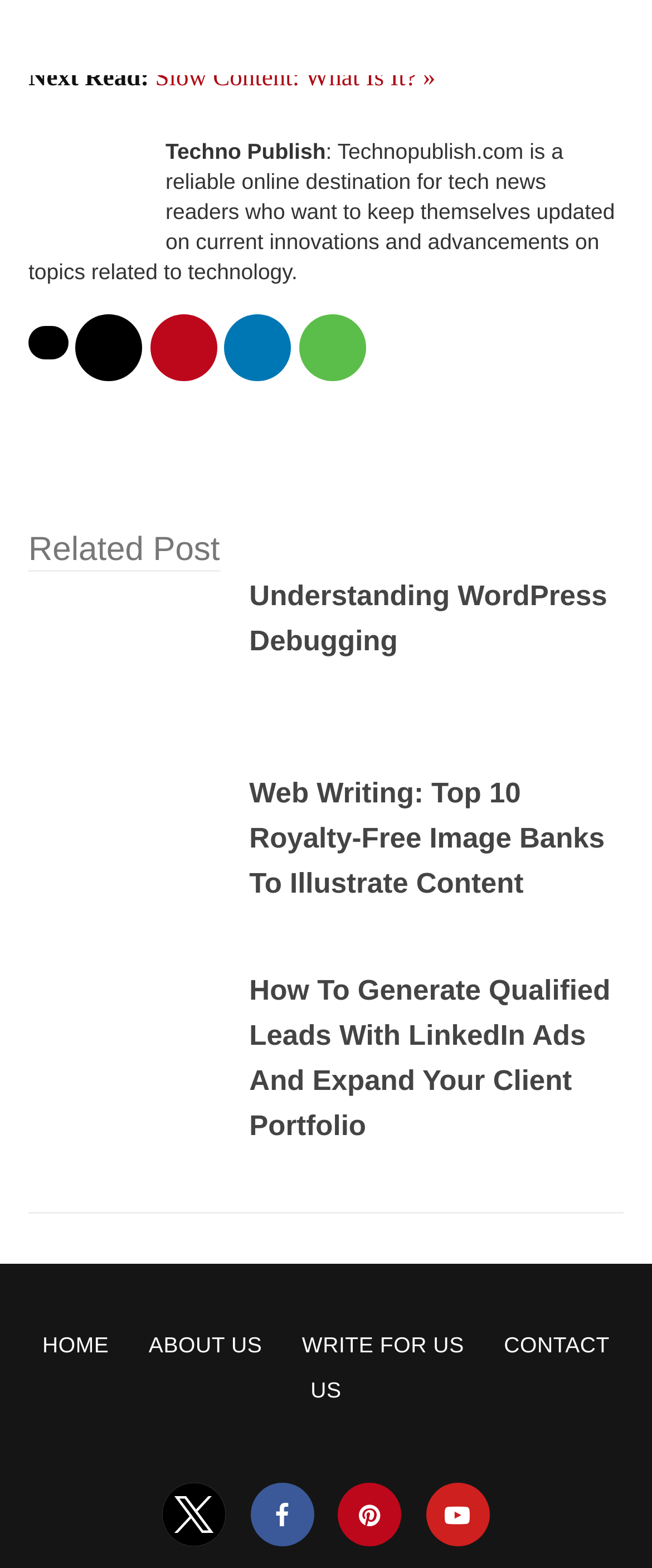Kindly determine the bounding box coordinates for the clickable area to achieve the given instruction: "Share the article on Twitter".

[0.044, 0.208, 0.105, 0.23]